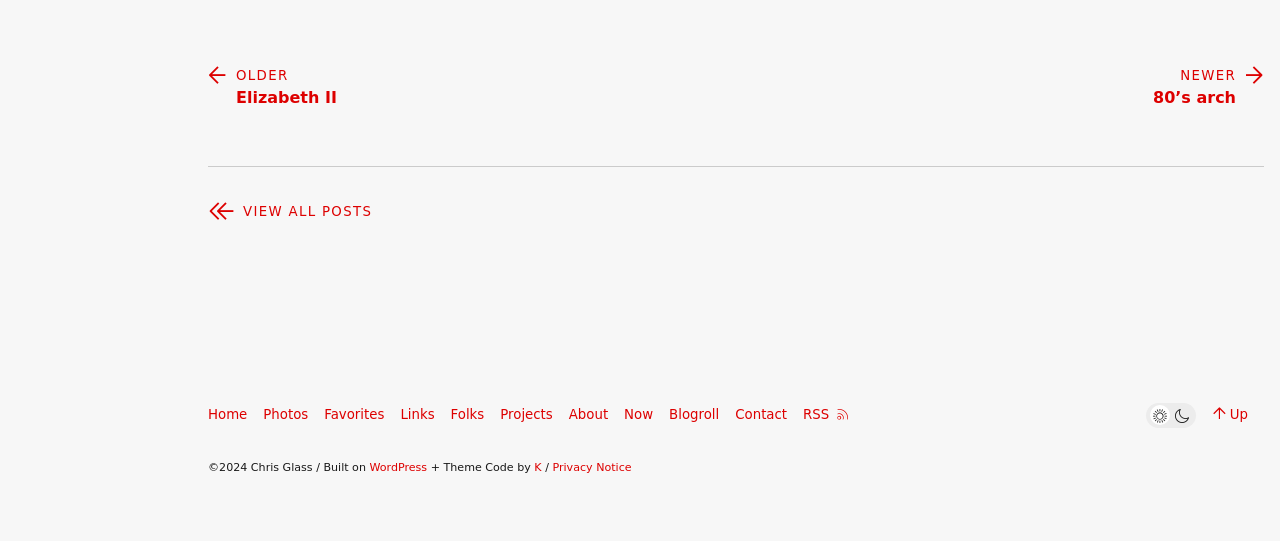Locate the bounding box coordinates of the element that needs to be clicked to carry out the instruction: "View all posts". The coordinates should be given as four float numbers ranging from 0 to 1, i.e., [left, top, right, bottom].

[0.162, 0.368, 0.297, 0.411]